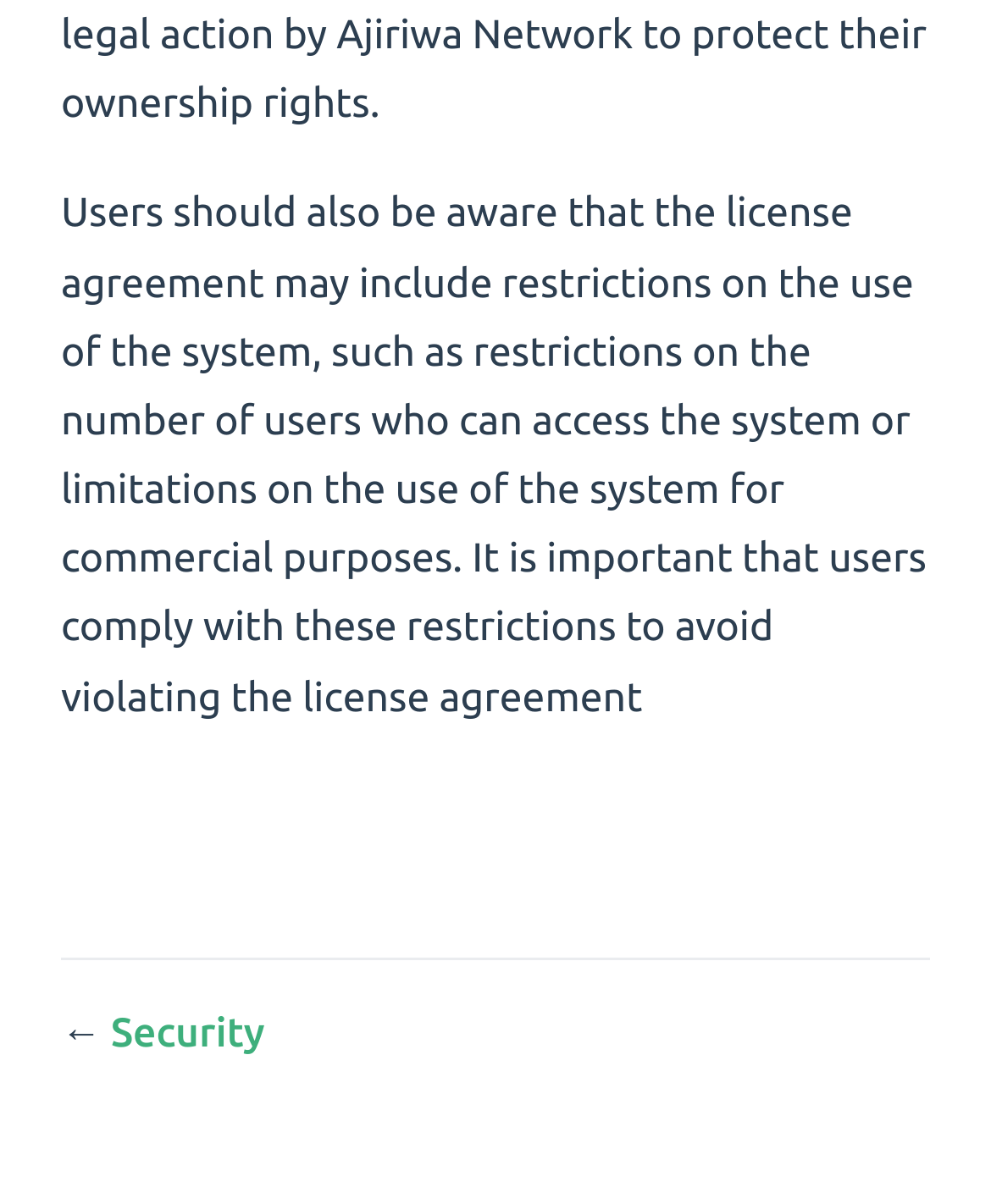From the screenshot, find the bounding box of the UI element matching this description: "Security". Supply the bounding box coordinates in the form [left, top, right, bottom], each a float between 0 and 1.

[0.112, 0.839, 0.267, 0.877]